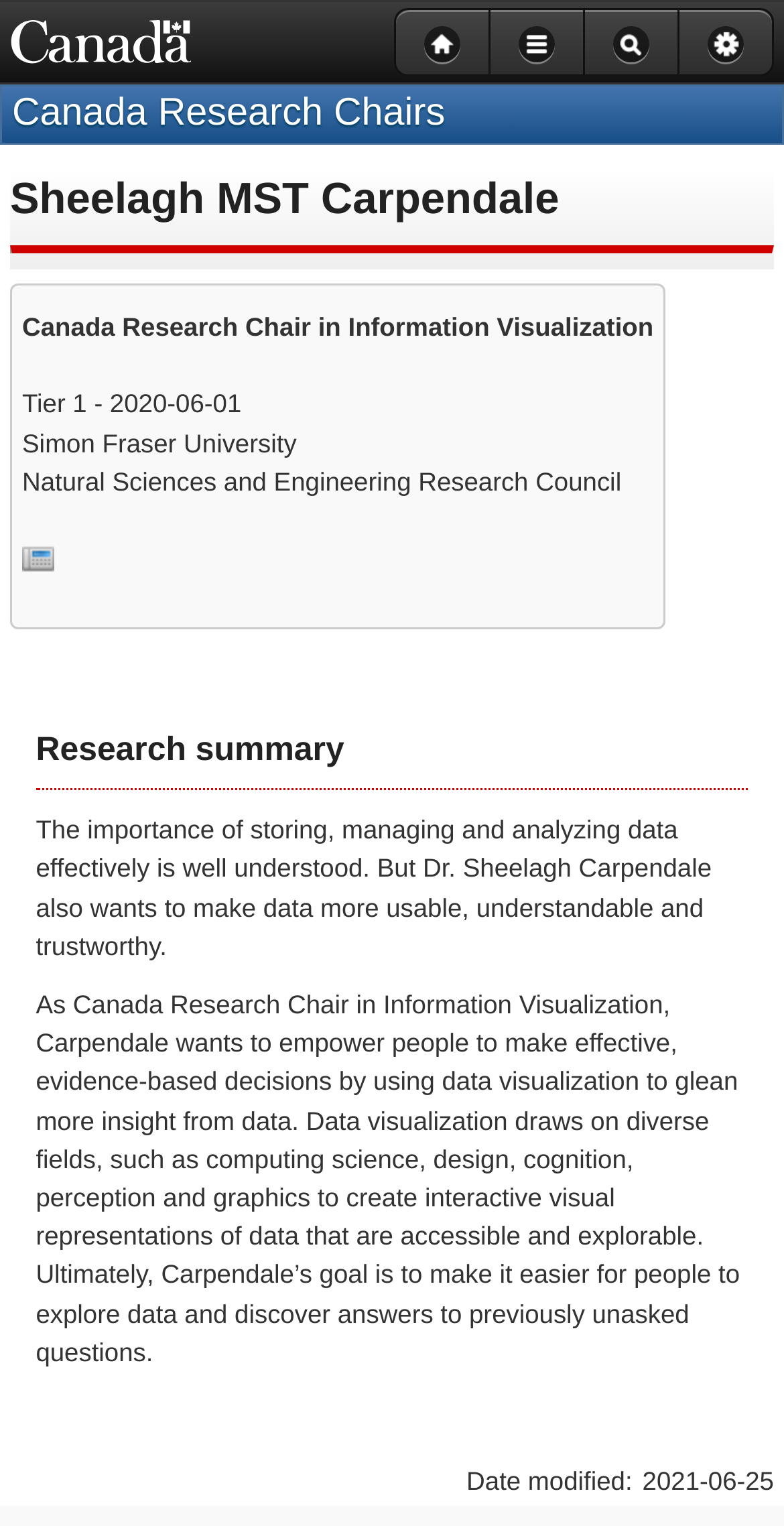Please find the bounding box for the UI element described by: "Canada Research Chairs".

[0.015, 0.061, 0.568, 0.088]